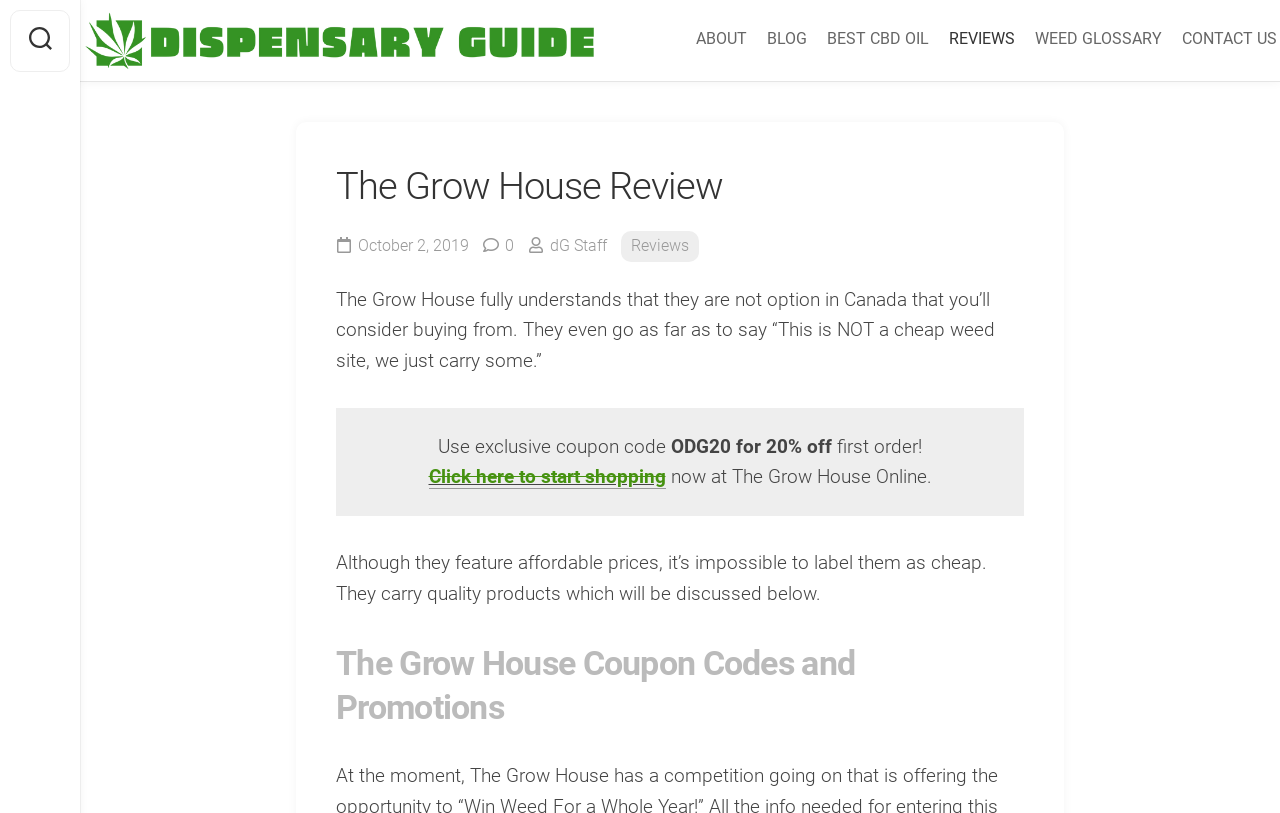What is the discount percentage offered for the first order?
Based on the visual information, provide a detailed and comprehensive answer.

The discount percentage offered for the first order can be found in the text 'Use exclusive coupon code ODG20 for 20% off first order!' which is located in the main content area of the webpage.